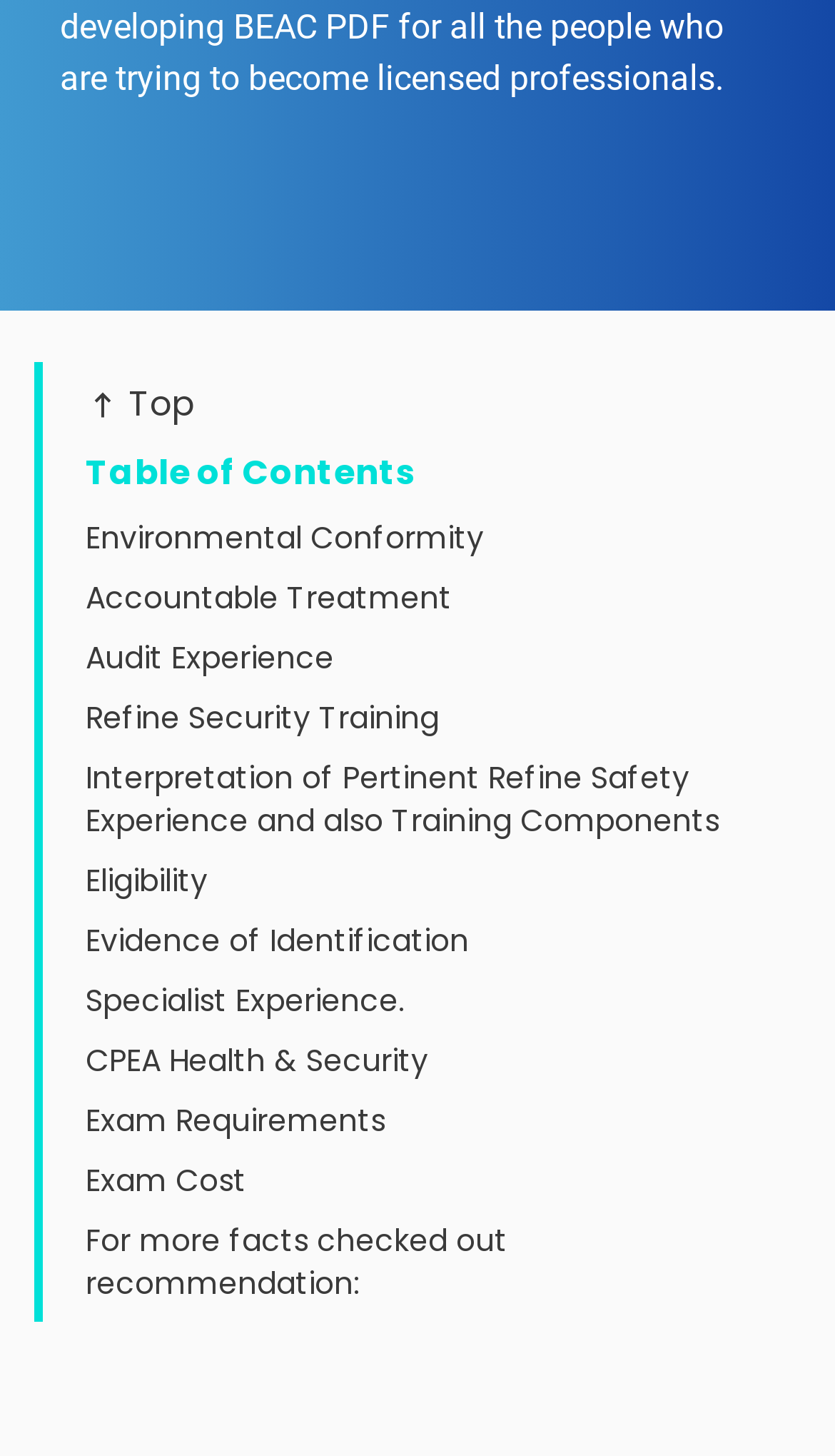Please respond to the question with a concise word or phrase:
What is the purpose of this webpage?

PDF for licensed professionals